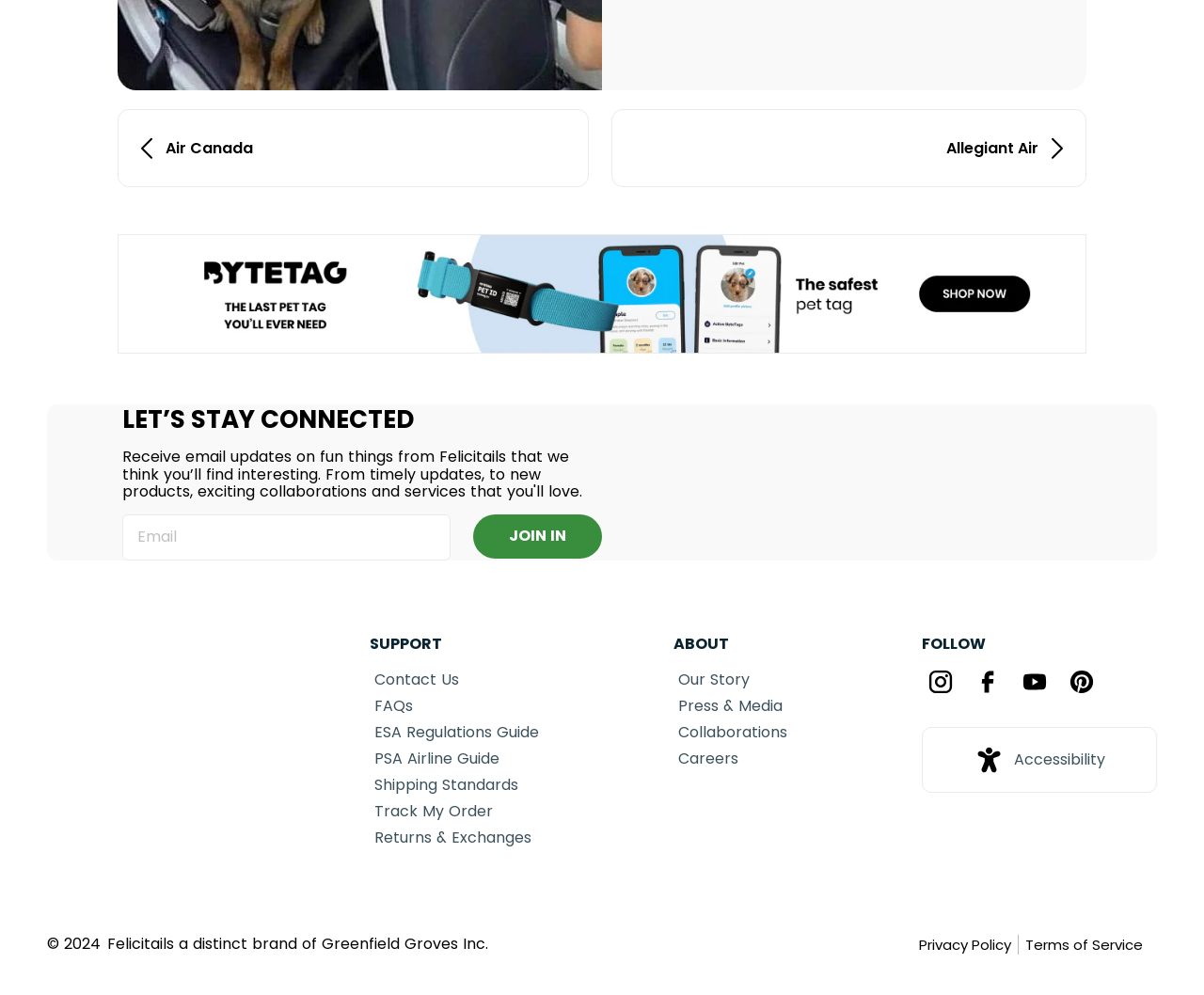Respond to the following question using a concise word or phrase: 
How many links are there in the 'ABOUT' section?

4